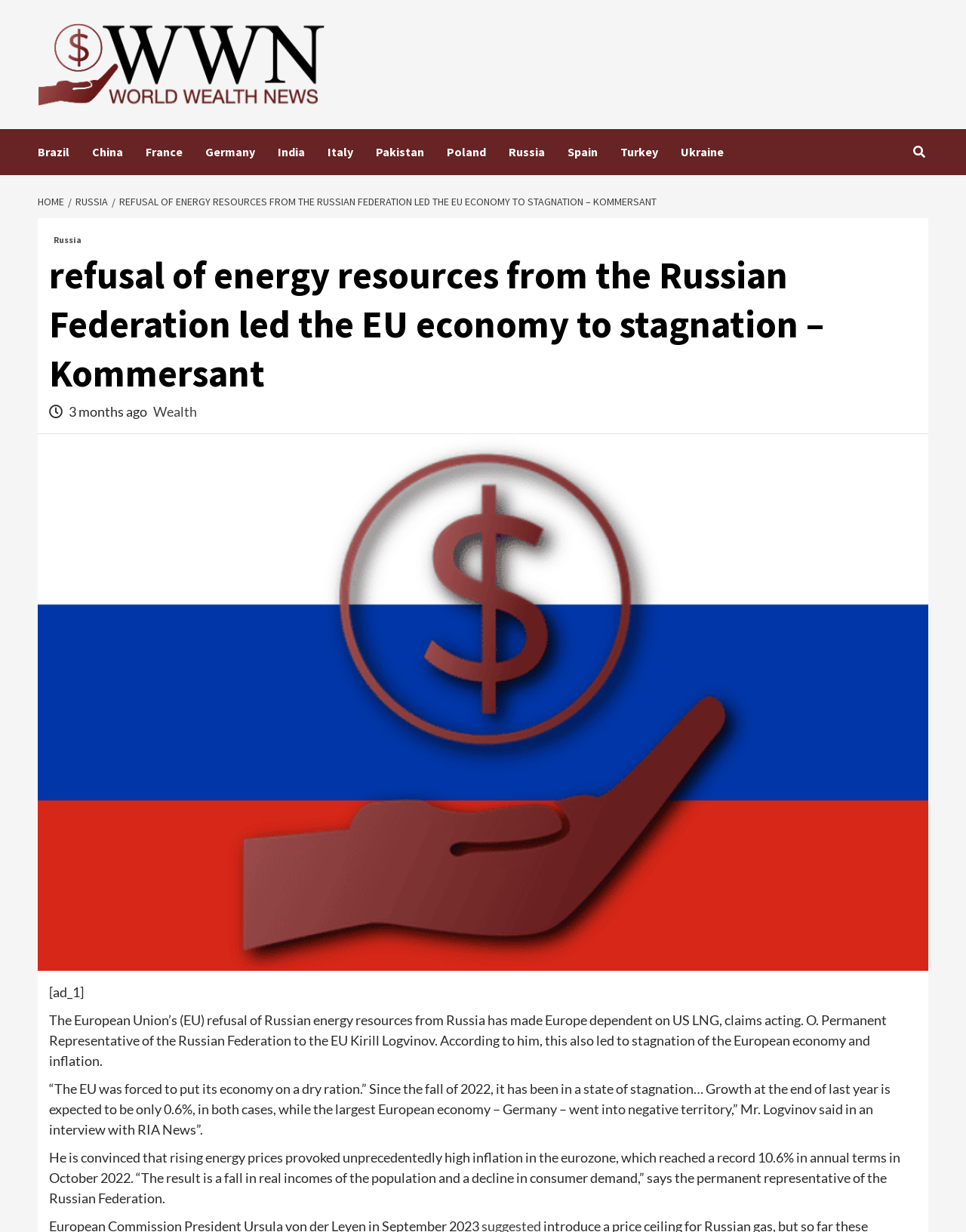What is the expected growth rate of the European economy at the end of last year?
Refer to the screenshot and respond with a concise word or phrase.

0.6%